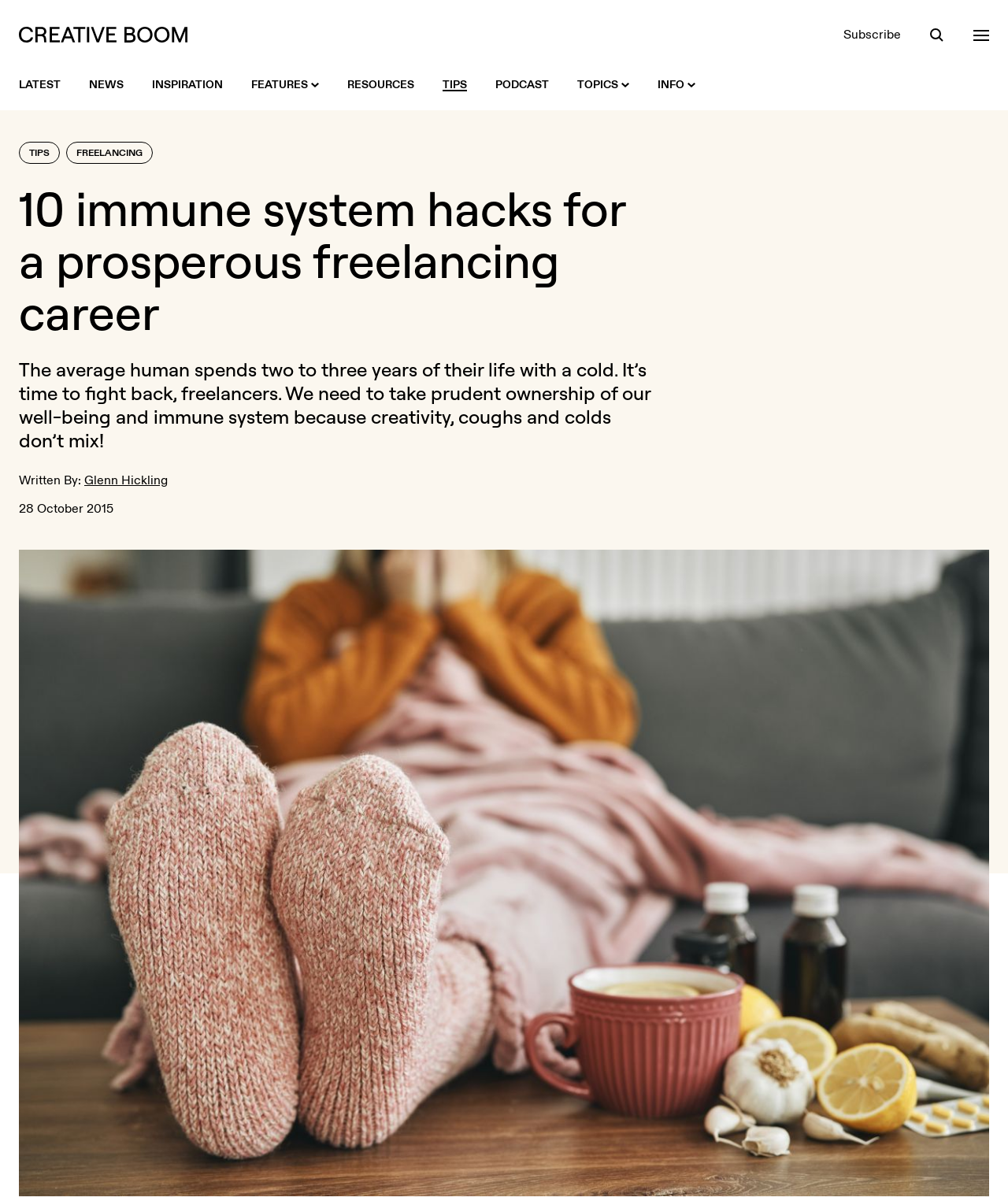Identify and provide the bounding box for the element described by: "Glenn Hickling".

[0.084, 0.393, 0.166, 0.407]